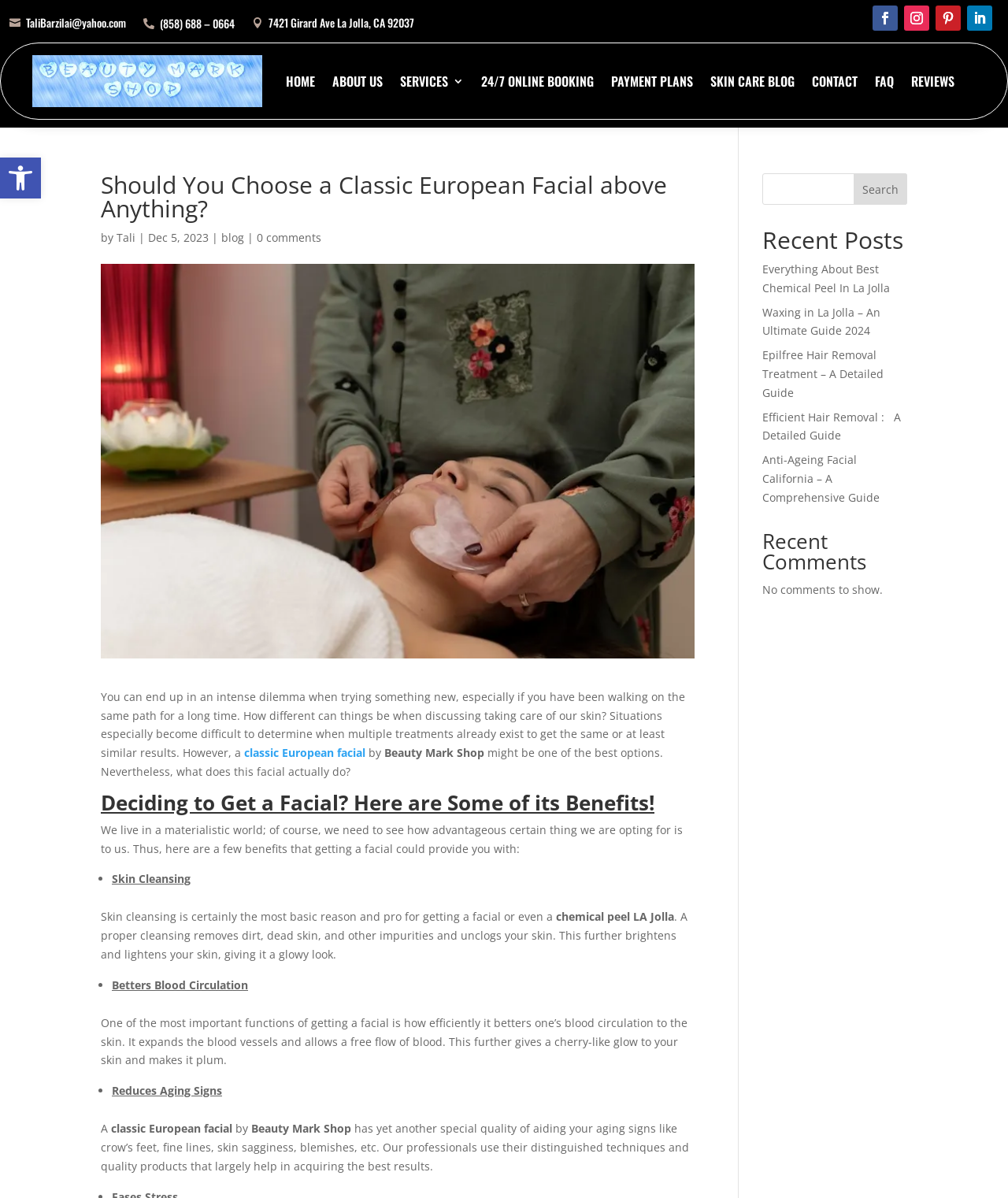Please determine the bounding box coordinates of the element's region to click in order to carry out the following instruction: "Read the 'Recent Posts'". The coordinates should be four float numbers between 0 and 1, i.e., [left, top, right, bottom].

[0.756, 0.191, 0.9, 0.217]